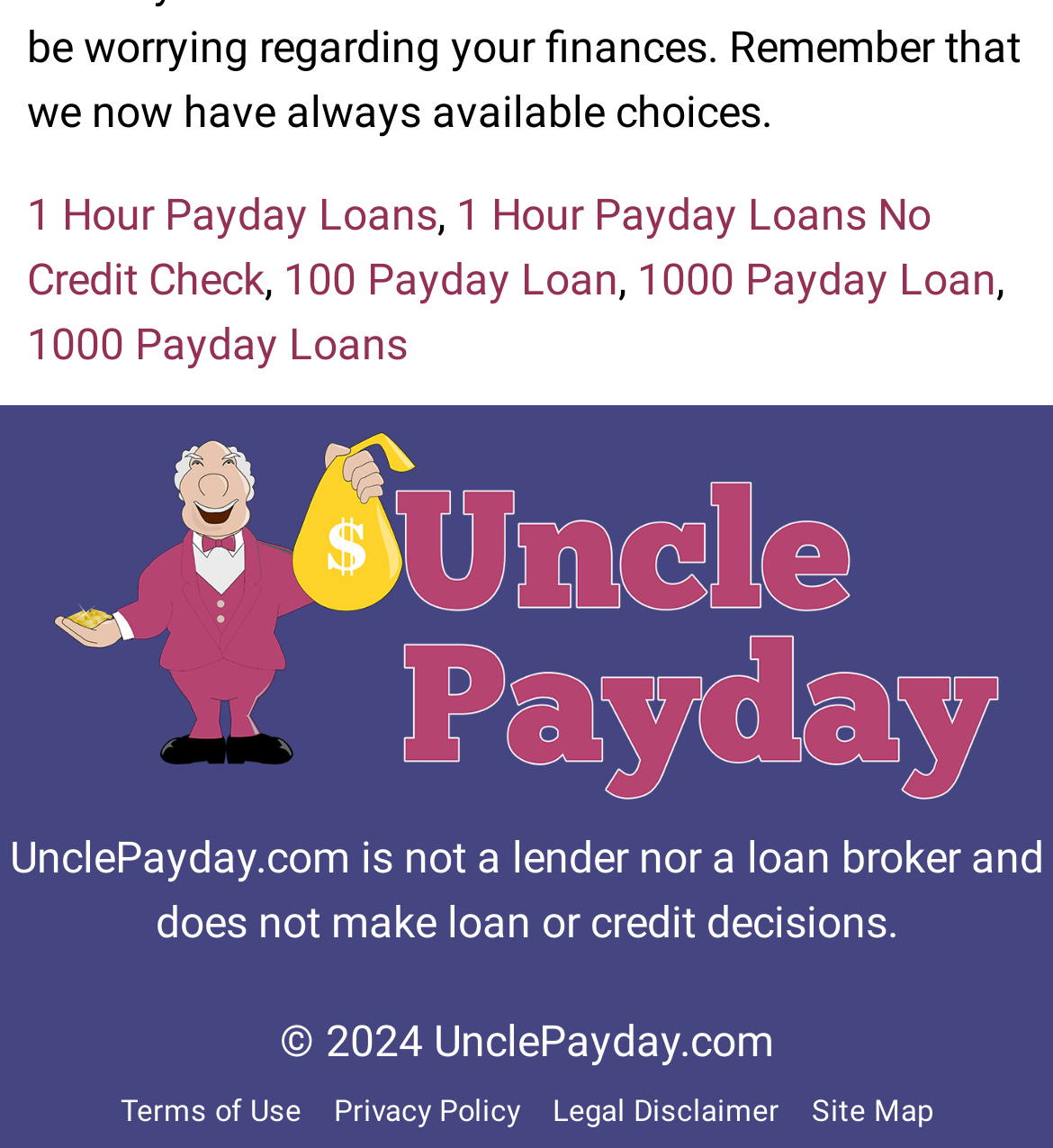What is the purpose of UnclePayday.com?
Please utilize the information in the image to give a detailed response to the question.

According to the static text at the bottom of the webpage, 'UnclePayday.com is not a lender nor a loan broker and does not make loan or credit decisions.' This indicates that the website does not provide lending or loan brokering services.